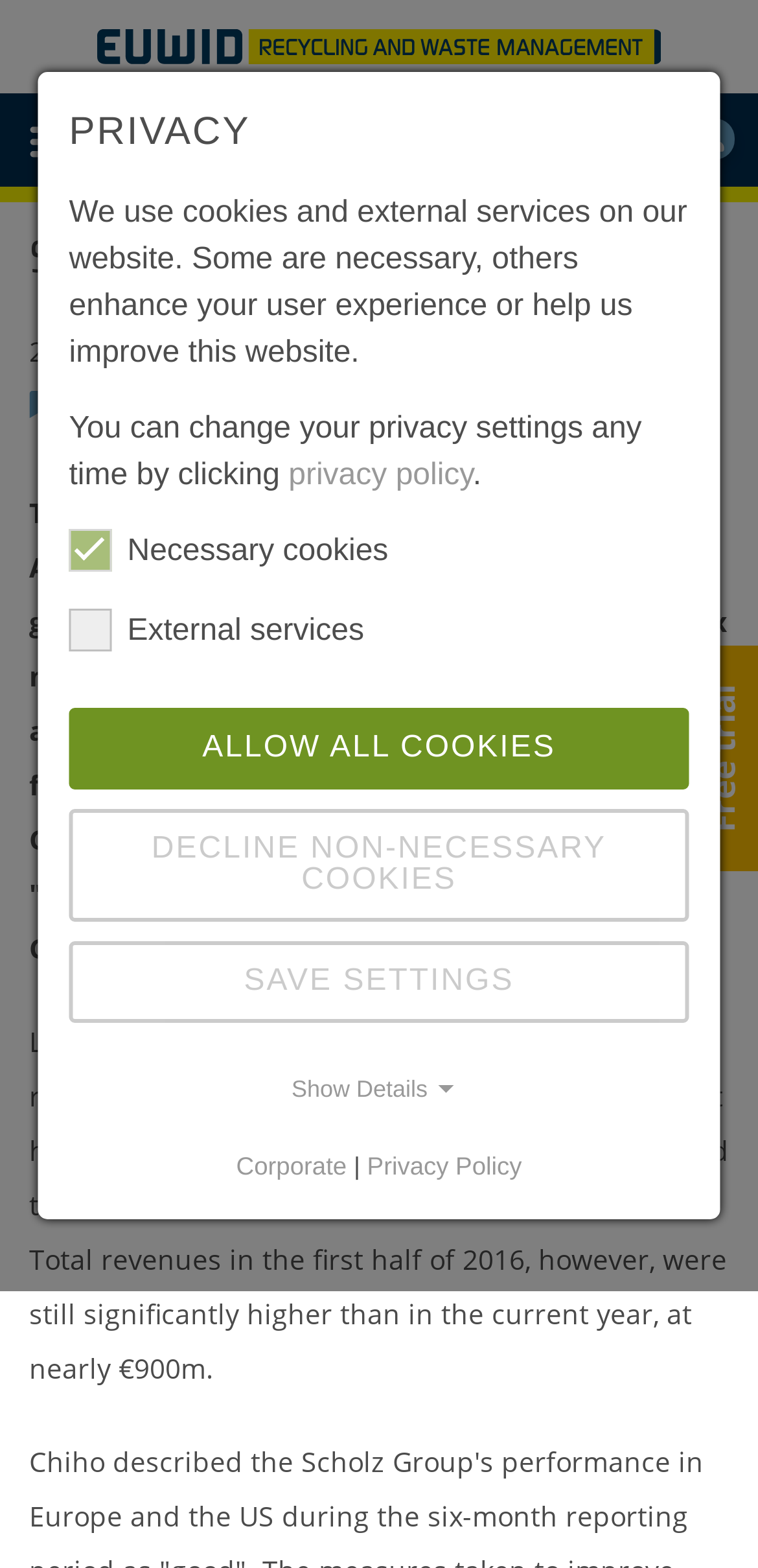Provide the bounding box coordinates, formatted as (top-left x, top-left y, bottom-right x, bottom-right y), with all values being floating point numbers between 0 and 1. Identify the bounding box of the UI element that matches the description: .st0{fill:#003A5E;} .st1{fill:#FFEB00;}

[0.128, 0.019, 0.872, 0.041]